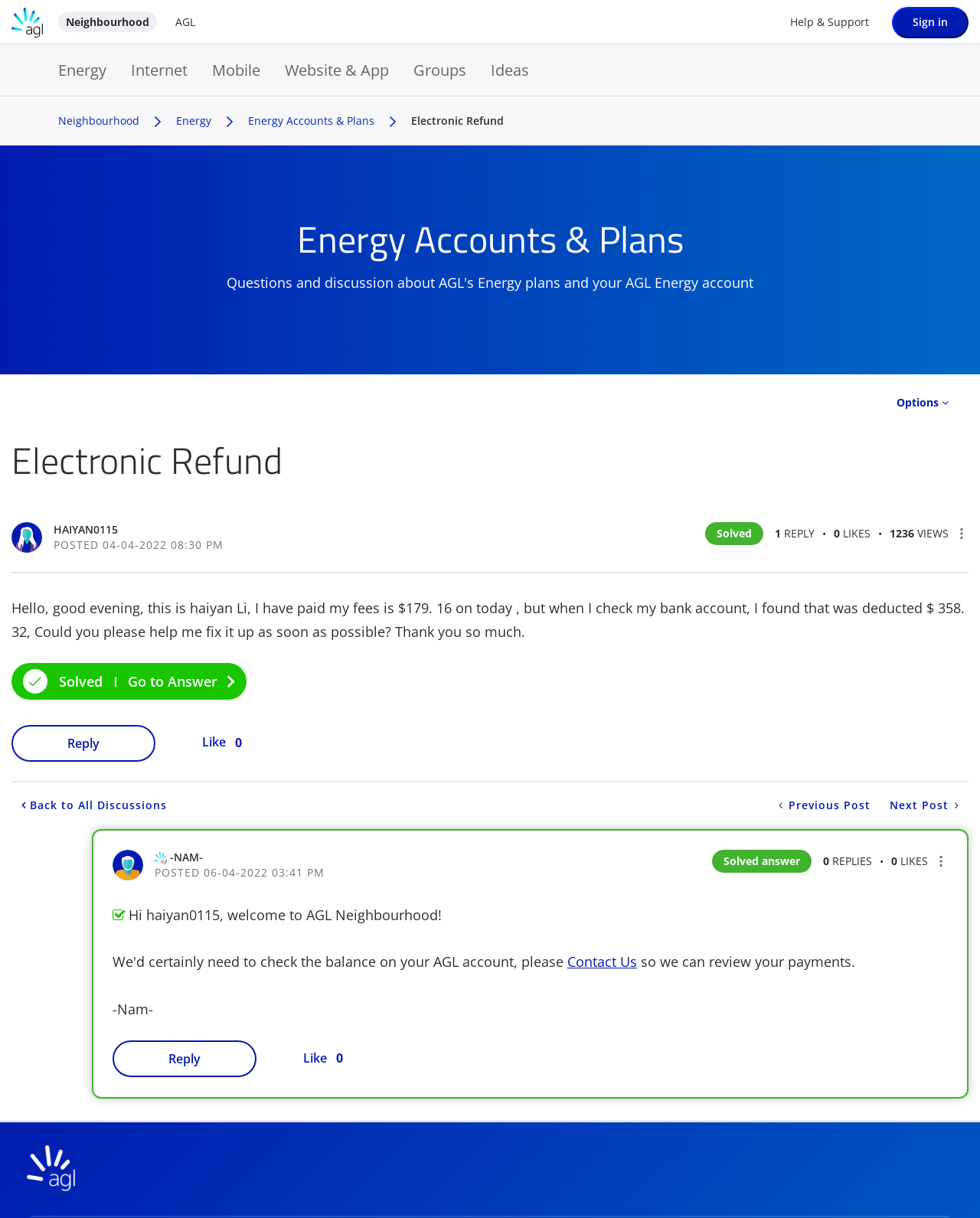Respond to the following question with a brief word or phrase:
How many likes does the post have?

1236